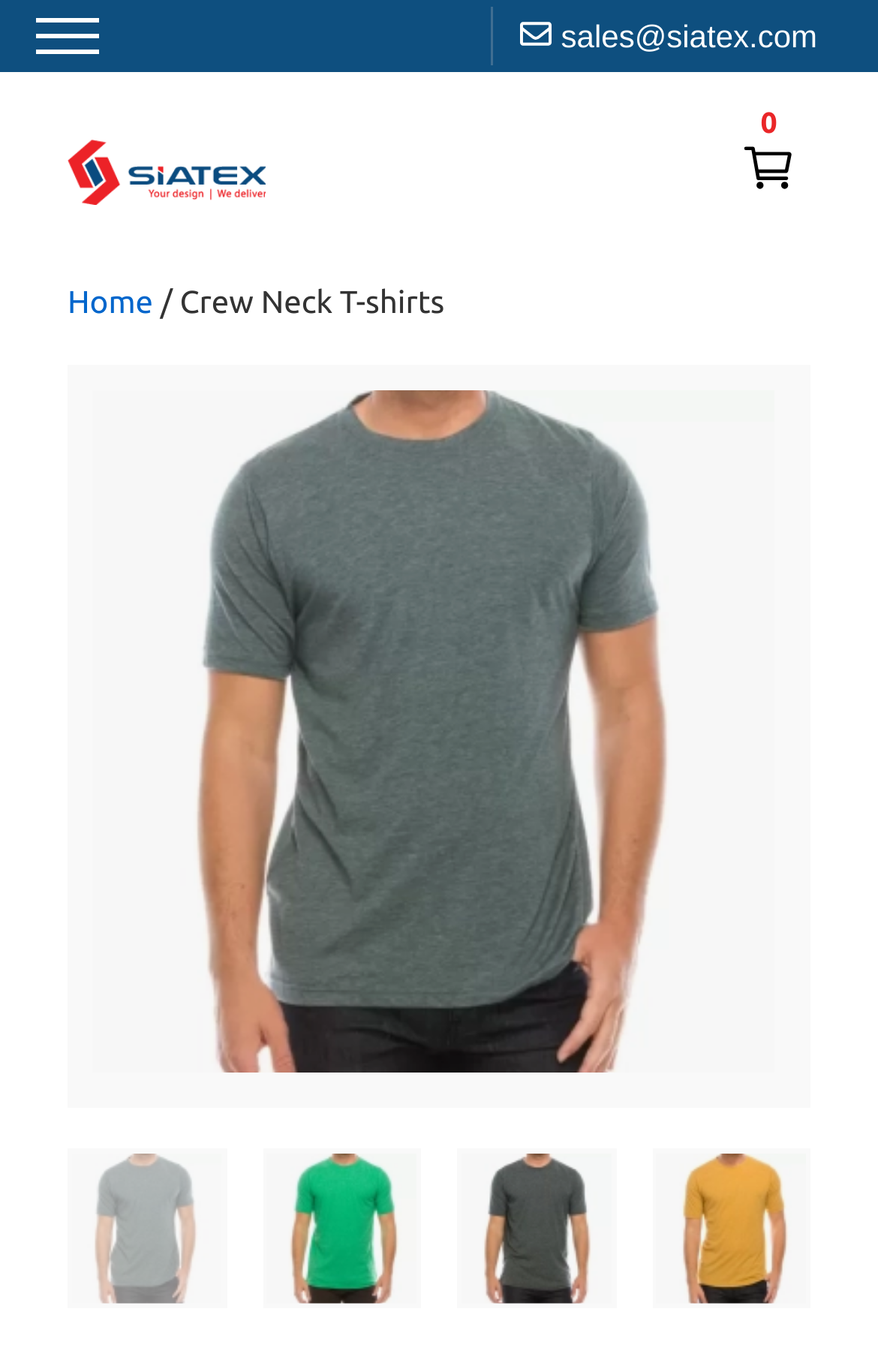What is the company name?
Give a detailed and exhaustive answer to the question.

I found the company name by looking at the link element with the text 'Siatex Bangladesh' which is located at the top of the page, and it also has an associated image with the same name.